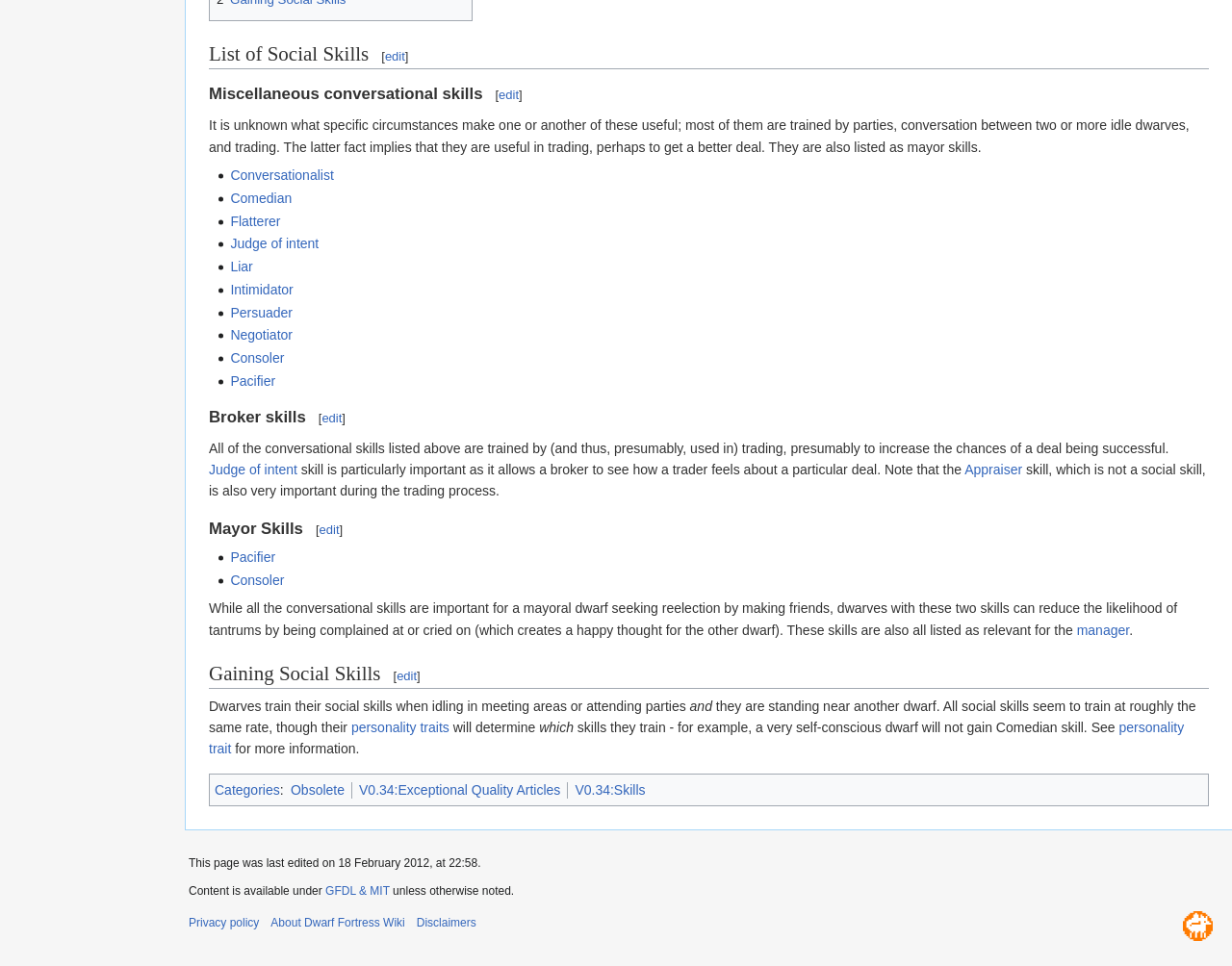Identify the bounding box of the HTML element described as: "Negotiator".

[0.187, 0.339, 0.237, 0.355]